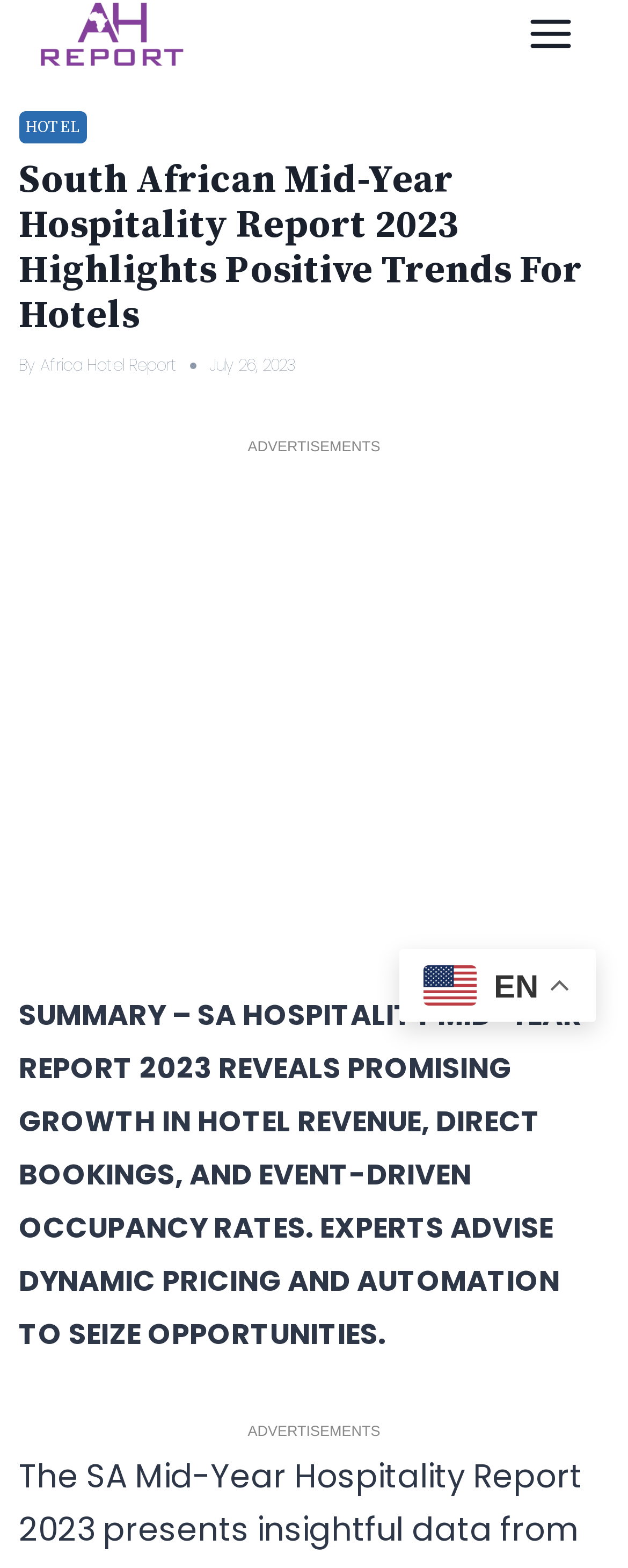Determine the bounding box coordinates (top-left x, top-left y, bottom-right x, bottom-right y) of the UI element described in the following text: Africa Hotel Report

[0.064, 0.225, 0.282, 0.241]